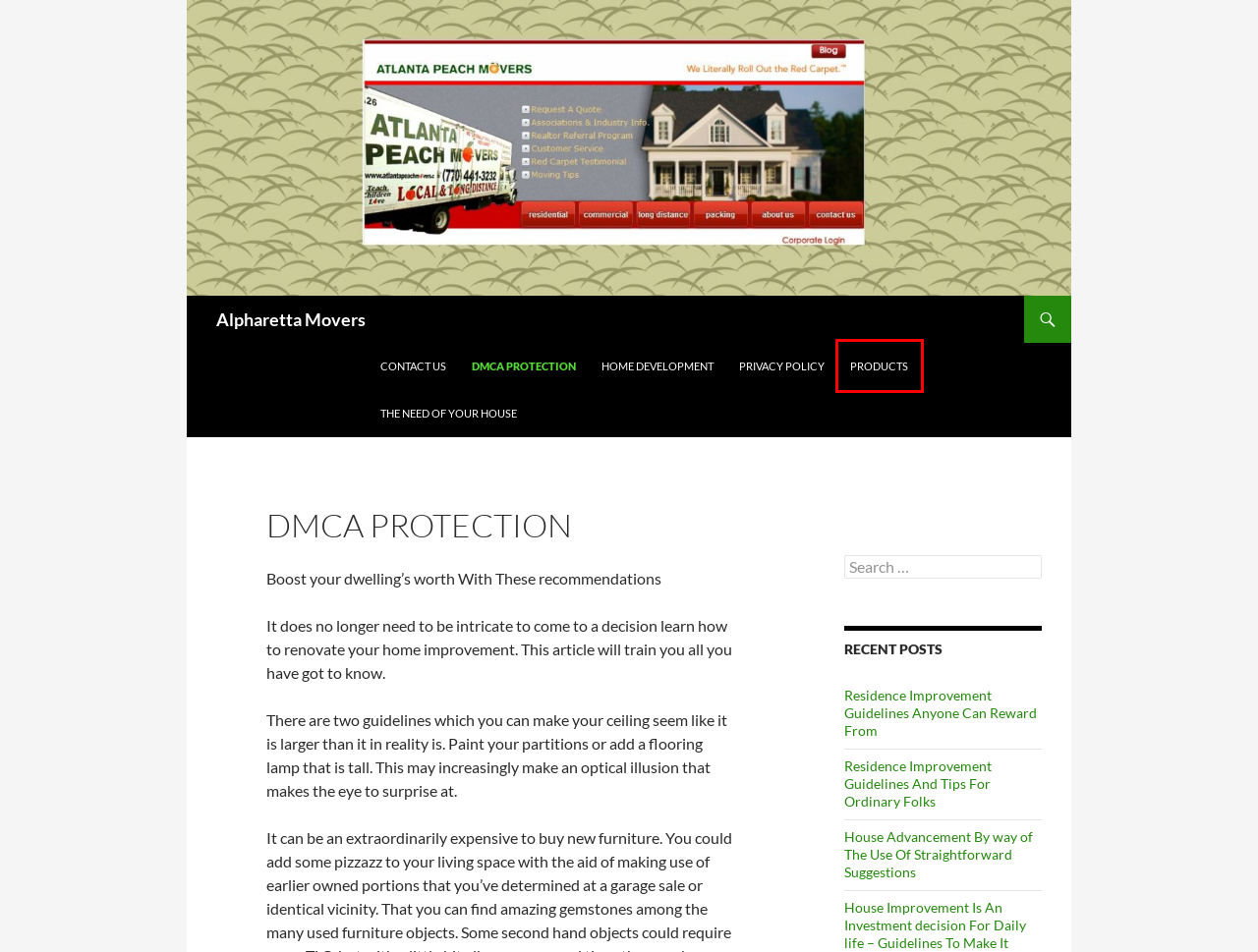Given a screenshot of a webpage with a red bounding box around a UI element, please identify the most appropriate webpage description that matches the new webpage after you click on the element. Here are the candidates:
A. Alpharetta Movers | Move your exact old home to new one
B. Residence Improvement Guidelines And Tips For Ordinary Folks | Alpharetta Movers
C. Home development | Alpharetta Movers
D. Contact Us | Alpharetta Movers
E. House Advancement By way of The Use Of Straightforward Suggestions | Alpharetta Movers
F. Privacy Policy | Alpharetta Movers
G. Products | Alpharetta Movers
H. Residence Improvement Guidelines Anyone Can Reward From | Alpharetta Movers

G